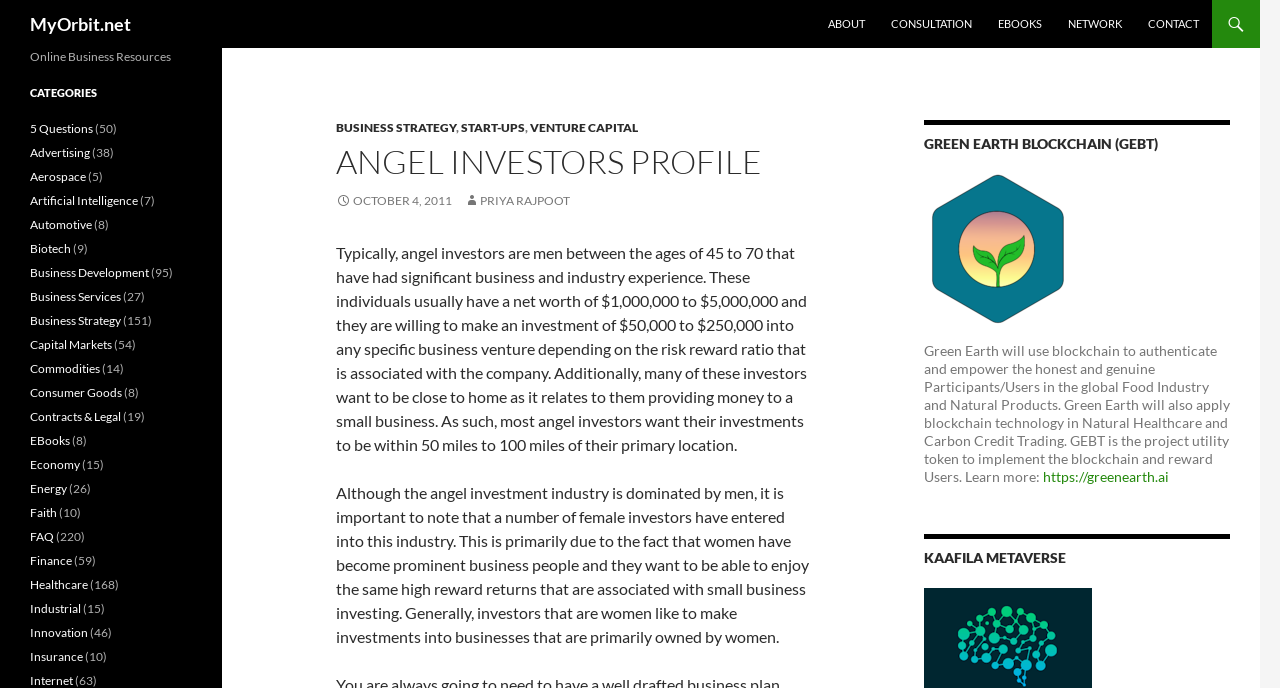What is the primary focus of female angel investors?
Look at the image and construct a detailed response to the question.

The webpage states that generally, investors that are women like to make investments into businesses that are primarily owned by women.